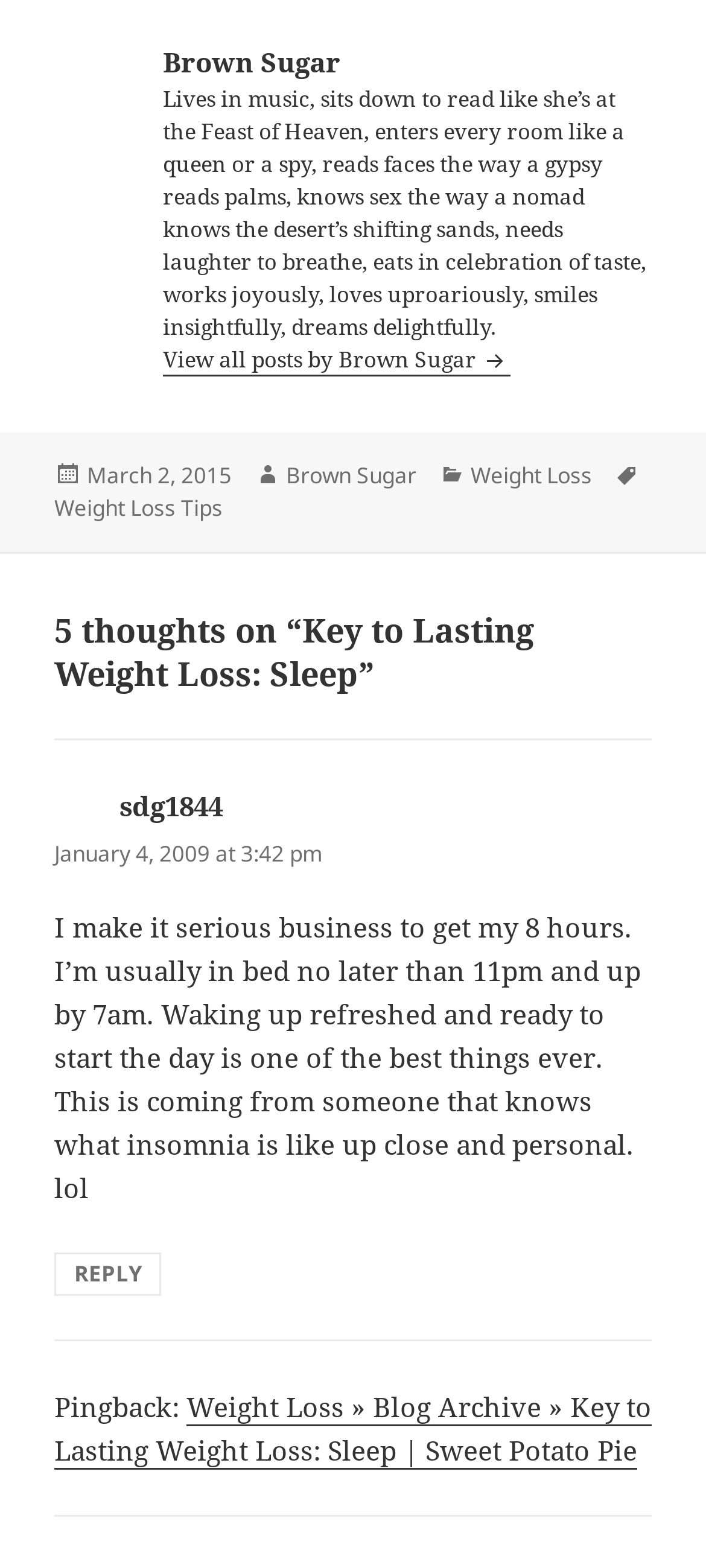Specify the bounding box coordinates of the element's region that should be clicked to achieve the following instruction: "Explore the category Weight Loss". The bounding box coordinates consist of four float numbers between 0 and 1, in the format [left, top, right, bottom].

[0.667, 0.293, 0.838, 0.314]